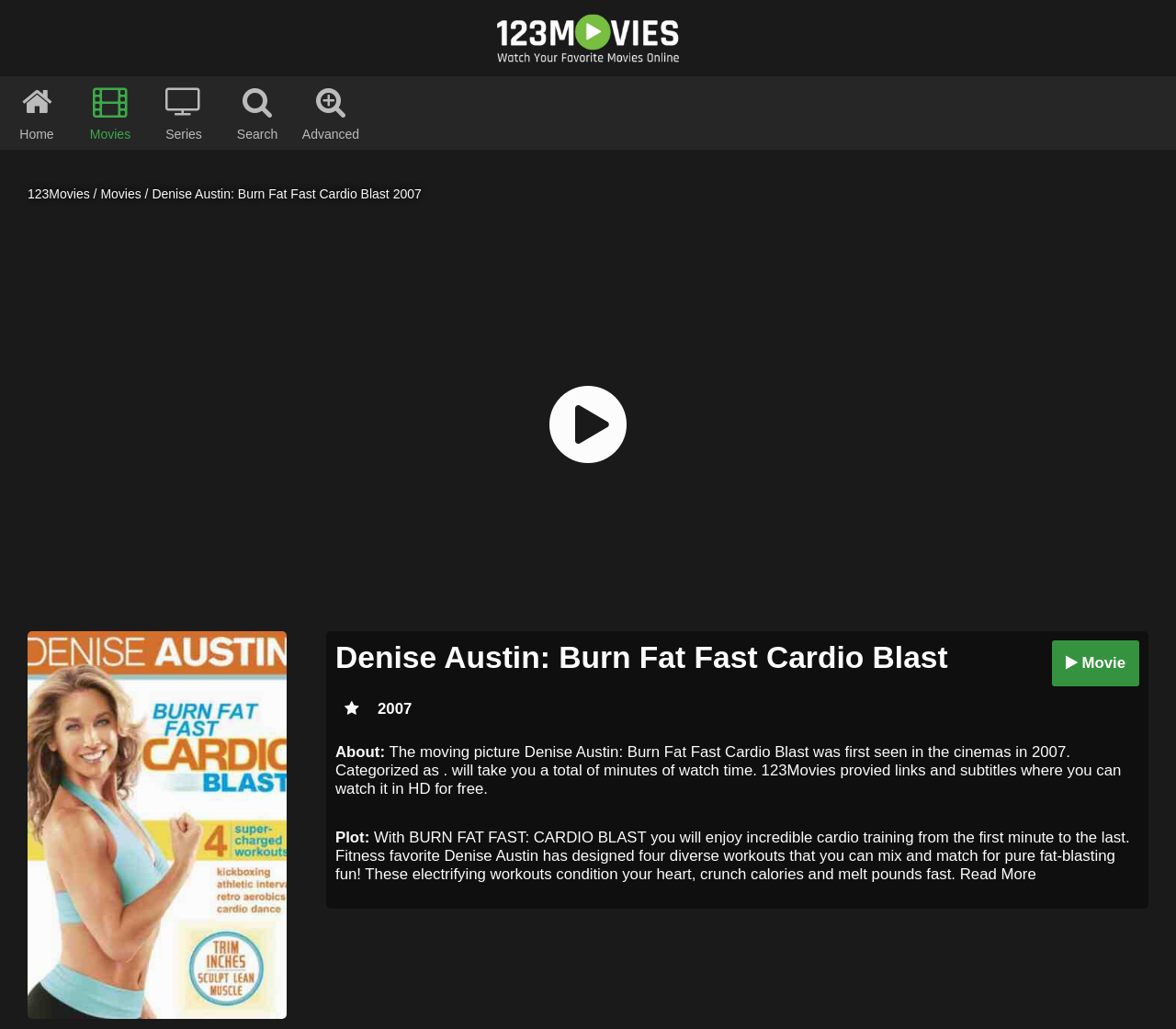Determine the bounding box for the UI element that matches this description: "Read More".

[0.816, 0.841, 0.881, 0.858]